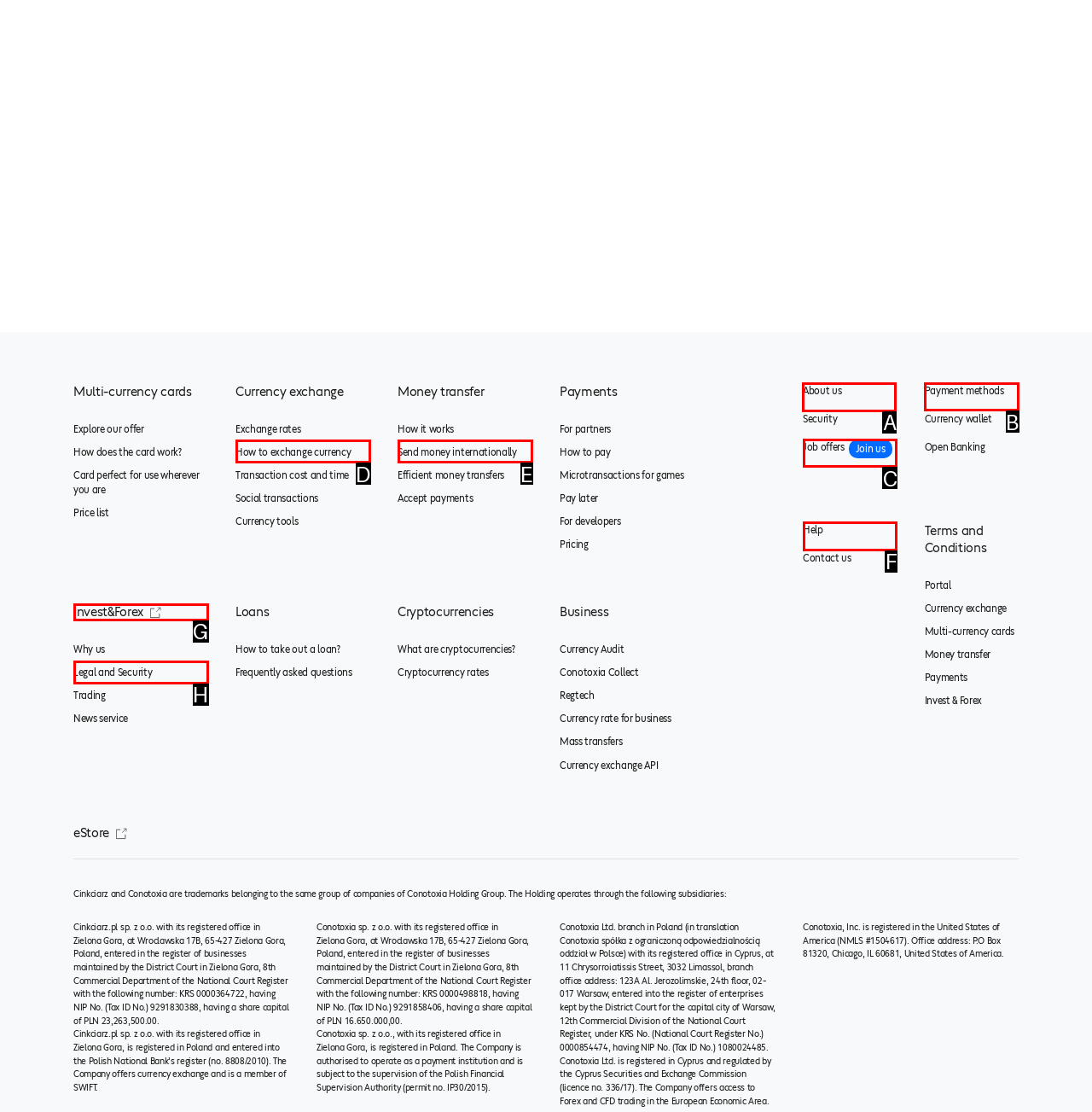Tell me the correct option to click for this task: Click the 'About us' link
Write down the option's letter from the given choices.

A